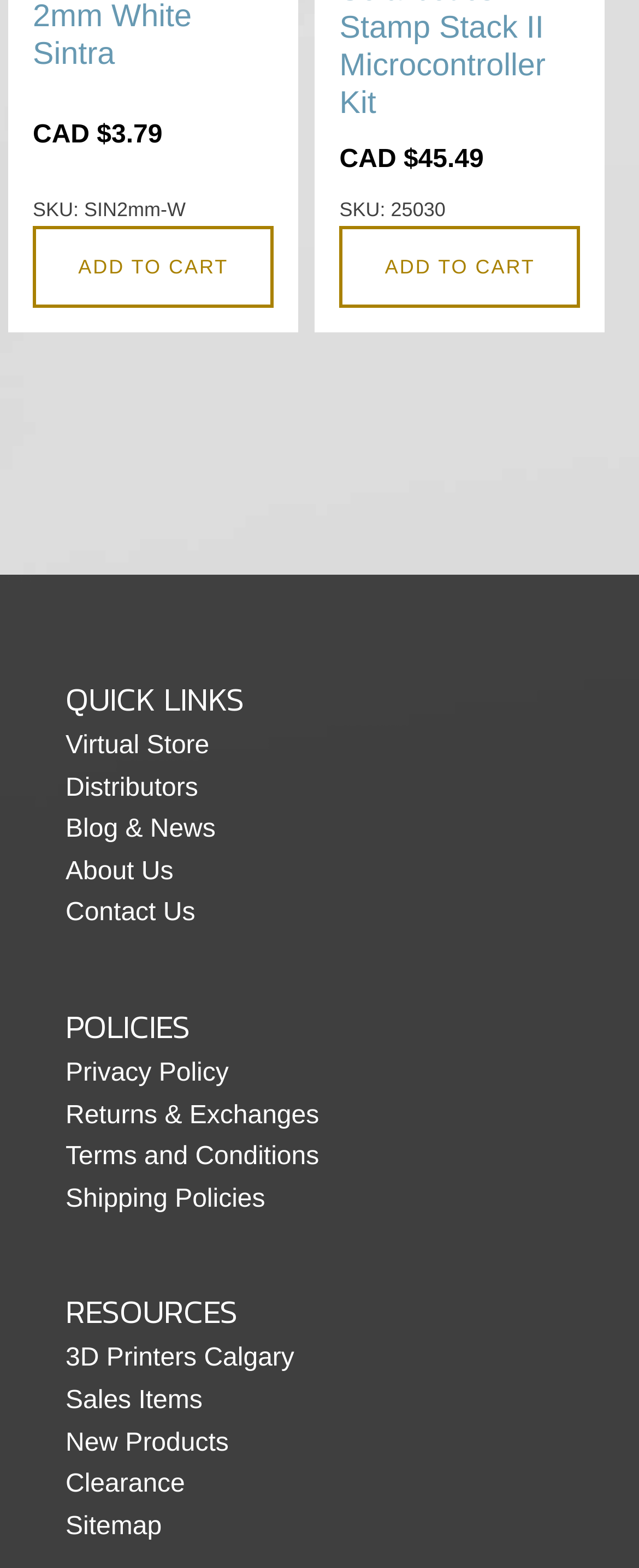Using the provided description Contact Us, find the bounding box coordinates for the UI element. Provide the coordinates in (top-left x, top-left y, bottom-right x, bottom-right y) format, ensuring all values are between 0 and 1.

[0.103, 0.569, 0.305, 0.596]